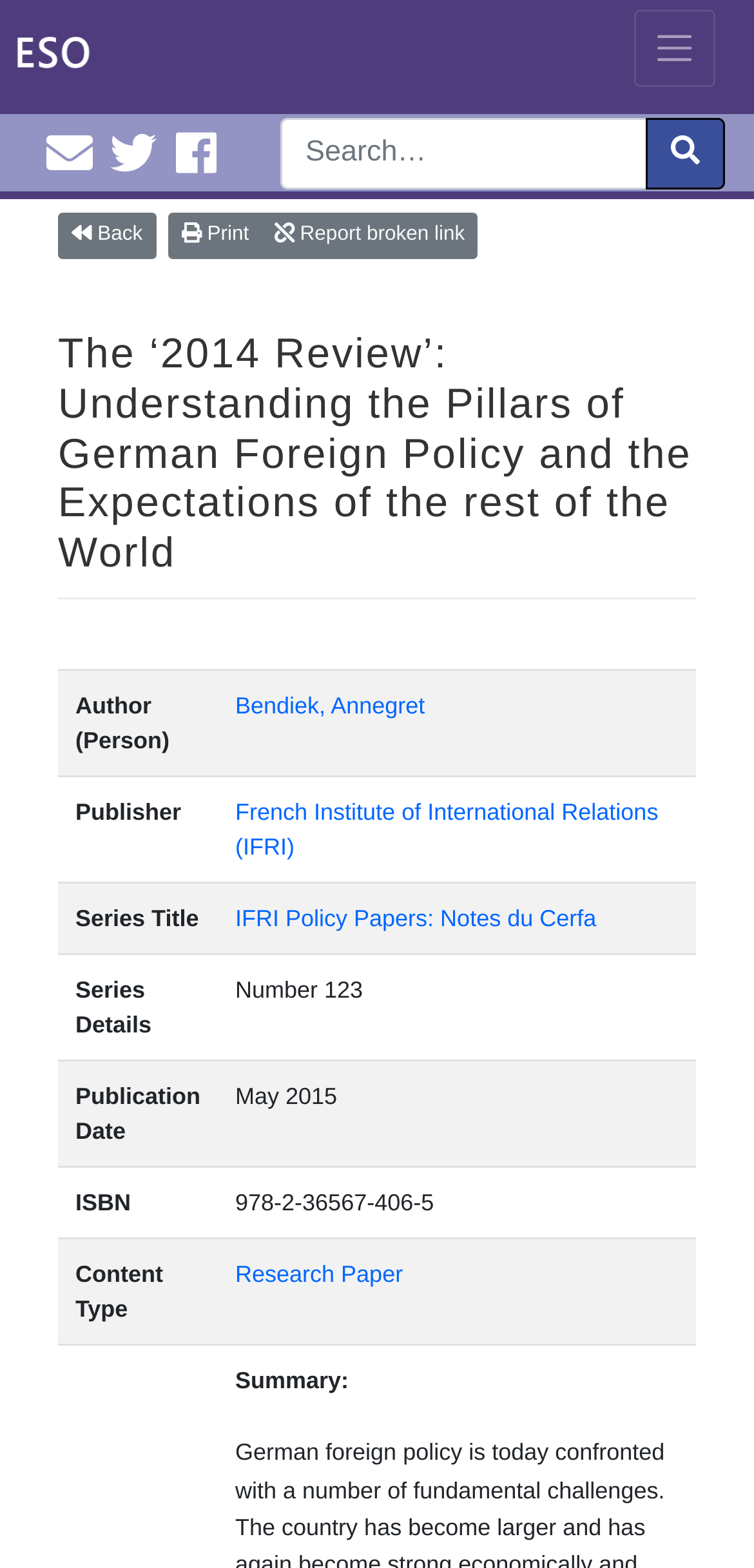Identify the bounding box coordinates of the element that should be clicked to fulfill this task: "Go to Cardiff EDC Twitter". The coordinates should be provided as four float numbers between 0 and 1, i.e., [left, top, right, bottom].

[0.132, 0.083, 0.209, 0.116]